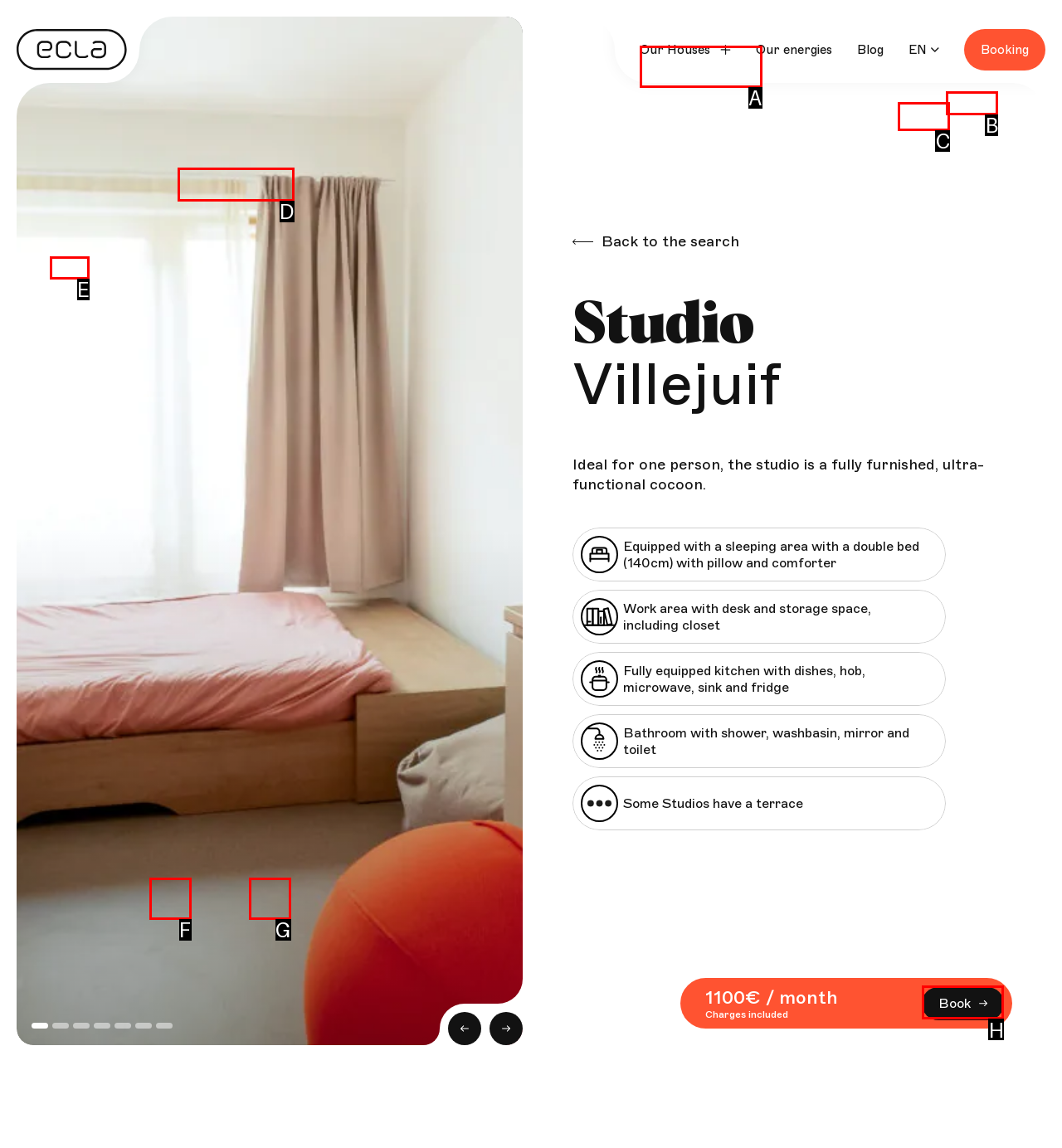Given the task: Click the 'Book' button, point out the letter of the appropriate UI element from the marked options in the screenshot.

H